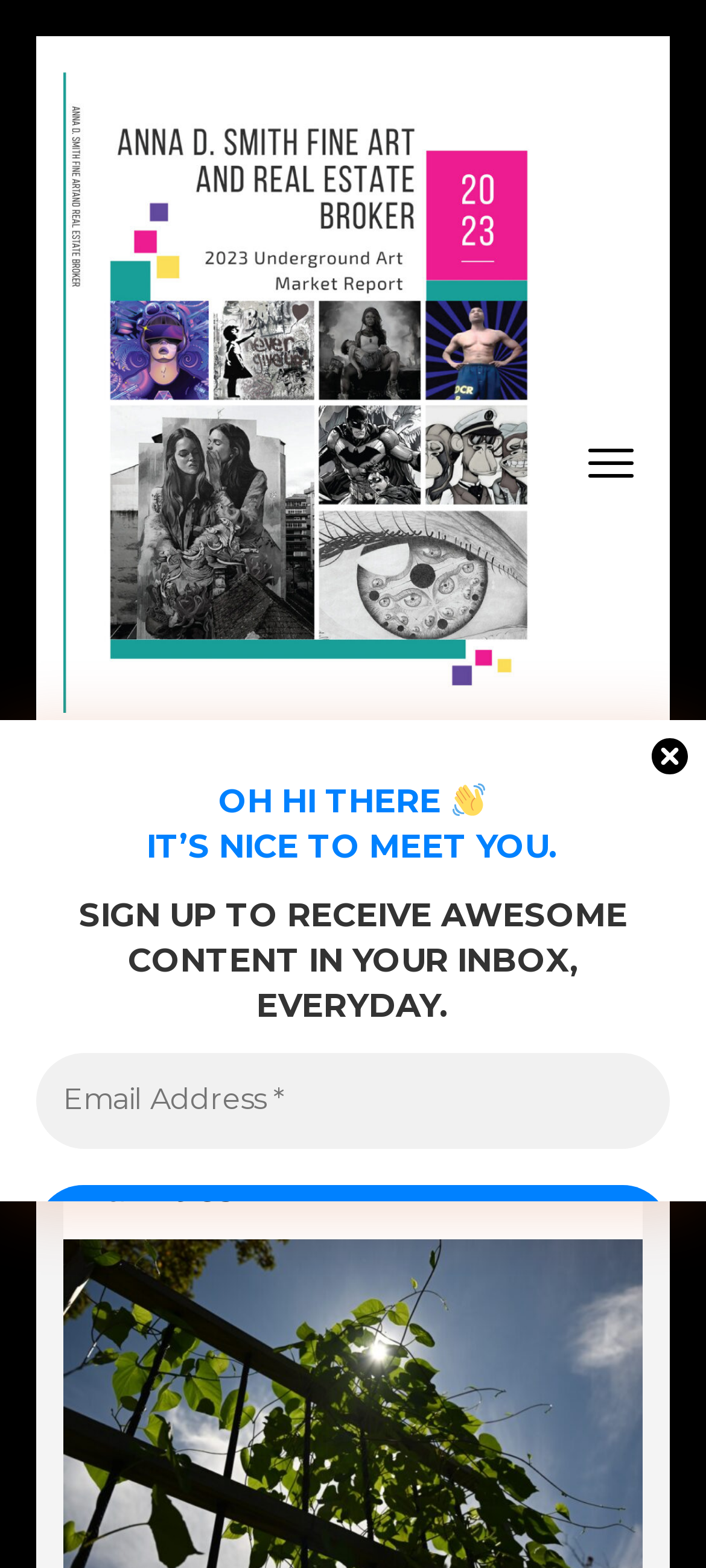What is the name of the report mentioned on the webpage?
From the image, respond with a single word or phrase.

Underground Art Market Report